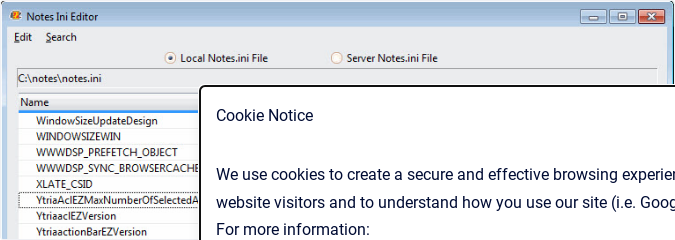What analytics service is mentioned?
Look at the webpage screenshot and answer the question with a detailed explanation.

The Cookie Notice message mentions that cookies are used to understand user interactions with the site, and specifically mentions services like Google Analytics, indicating that this analytics service is being used.